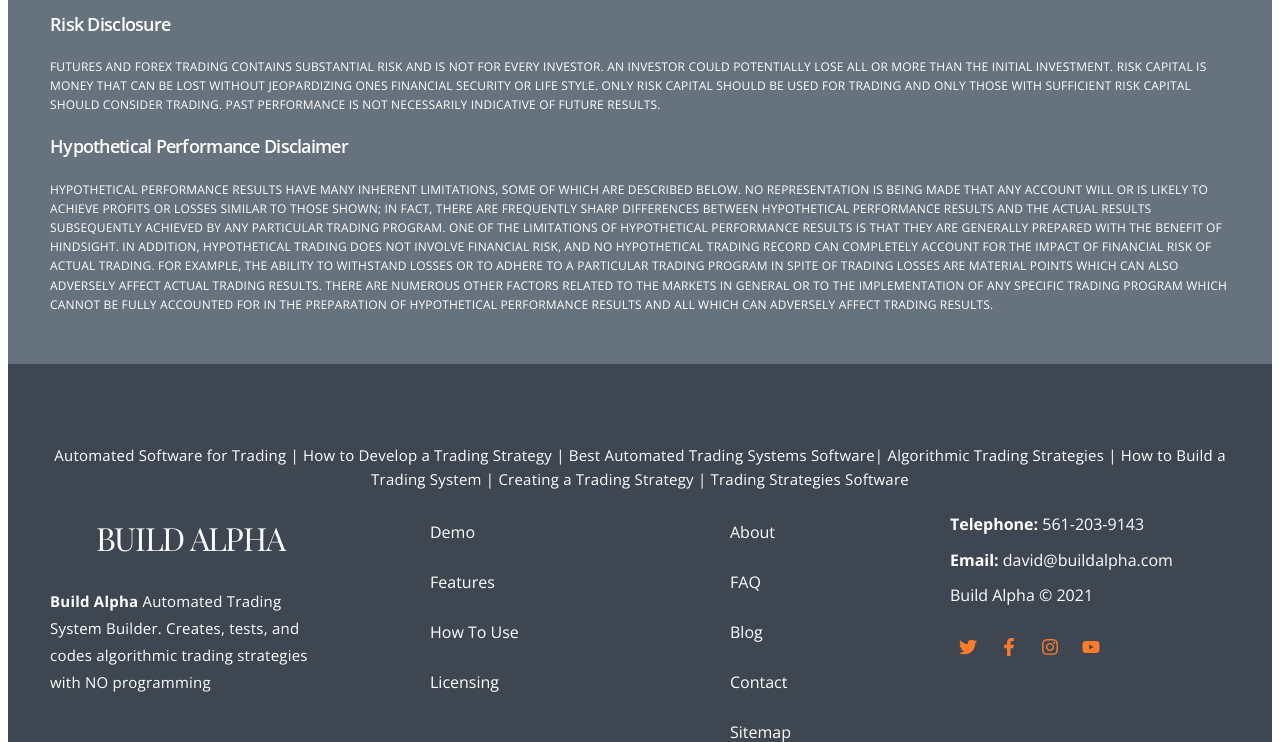Identify the bounding box coordinates of the region that needs to be clicked to carry out this instruction: "Click on 'BUILD ALPHA'". Provide these coordinates as four float numbers ranging from 0 to 1, i.e., [left, top, right, bottom].

[0.075, 0.695, 0.222, 0.753]